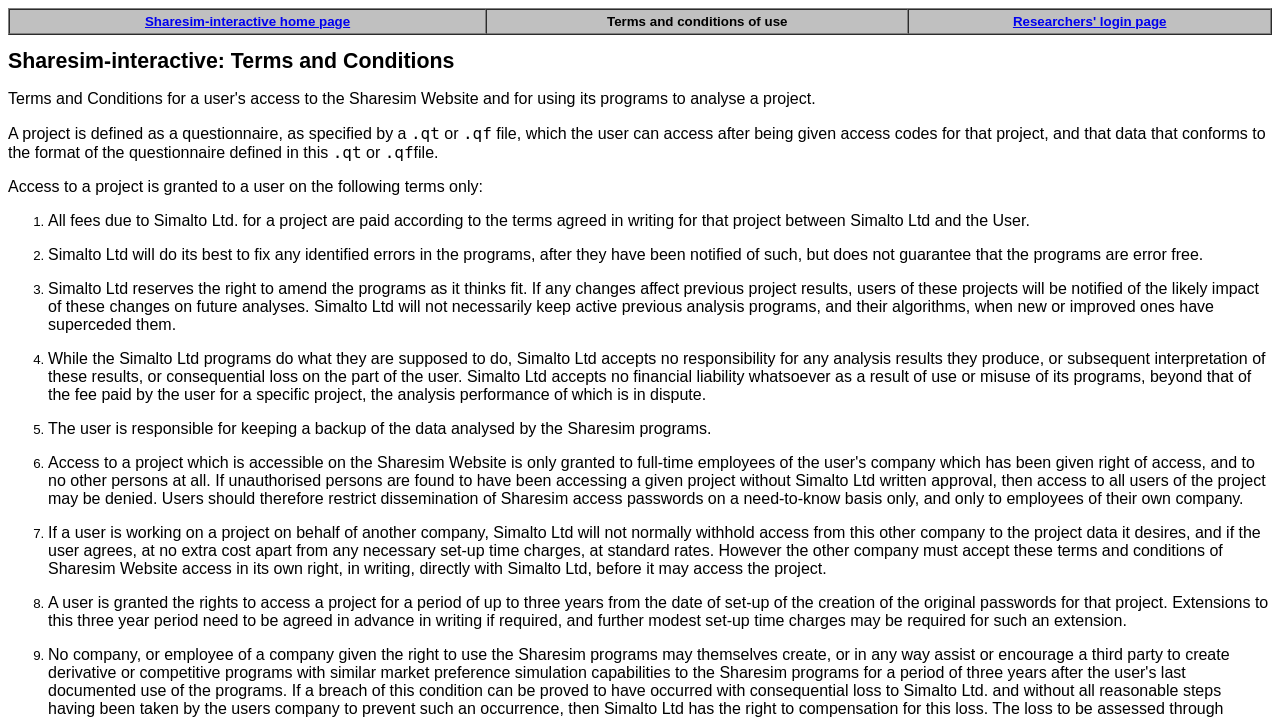Your task is to extract the text of the main heading from the webpage.

Sharesim-interactive: Terms and Conditions